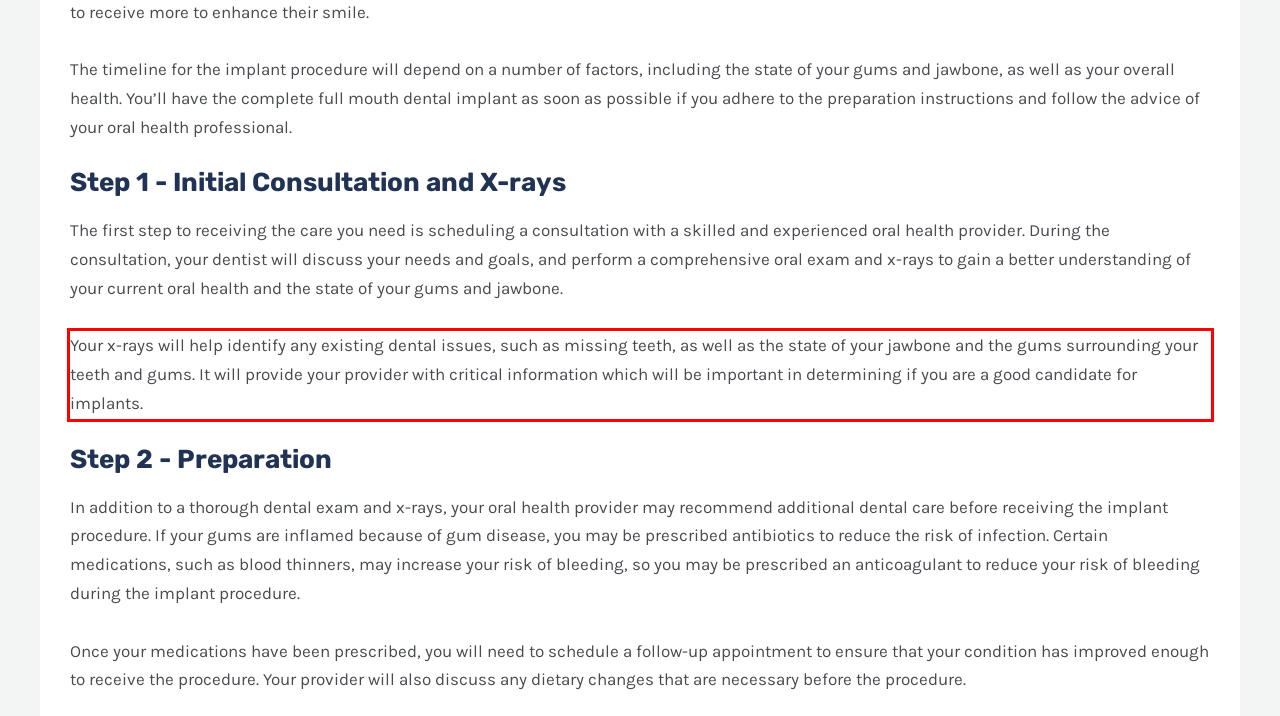Please identify the text within the red rectangular bounding box in the provided webpage screenshot.

Your x-rays will help identify any existing dental issues, such as missing teeth, as well as the state of your jawbone and the gums surrounding your teeth and gums. It will provide your provider with critical information which will be important in determining if you are a good candidate for implants.